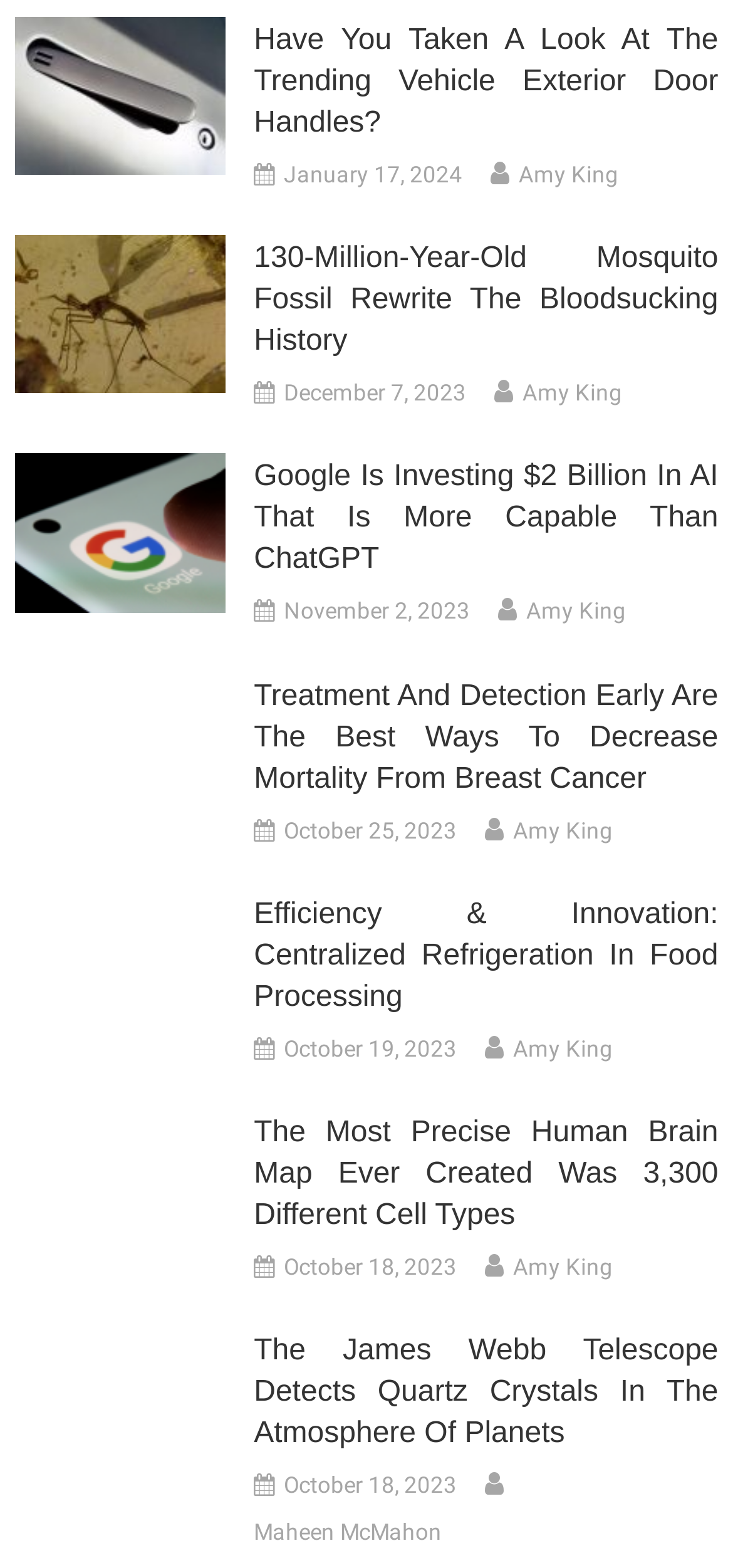Extract the bounding box coordinates of the UI element described: "Amy King". Provide the coordinates in the format [left, top, right, bottom] with values ranging from 0 to 1.

[0.7, 0.518, 0.836, 0.543]